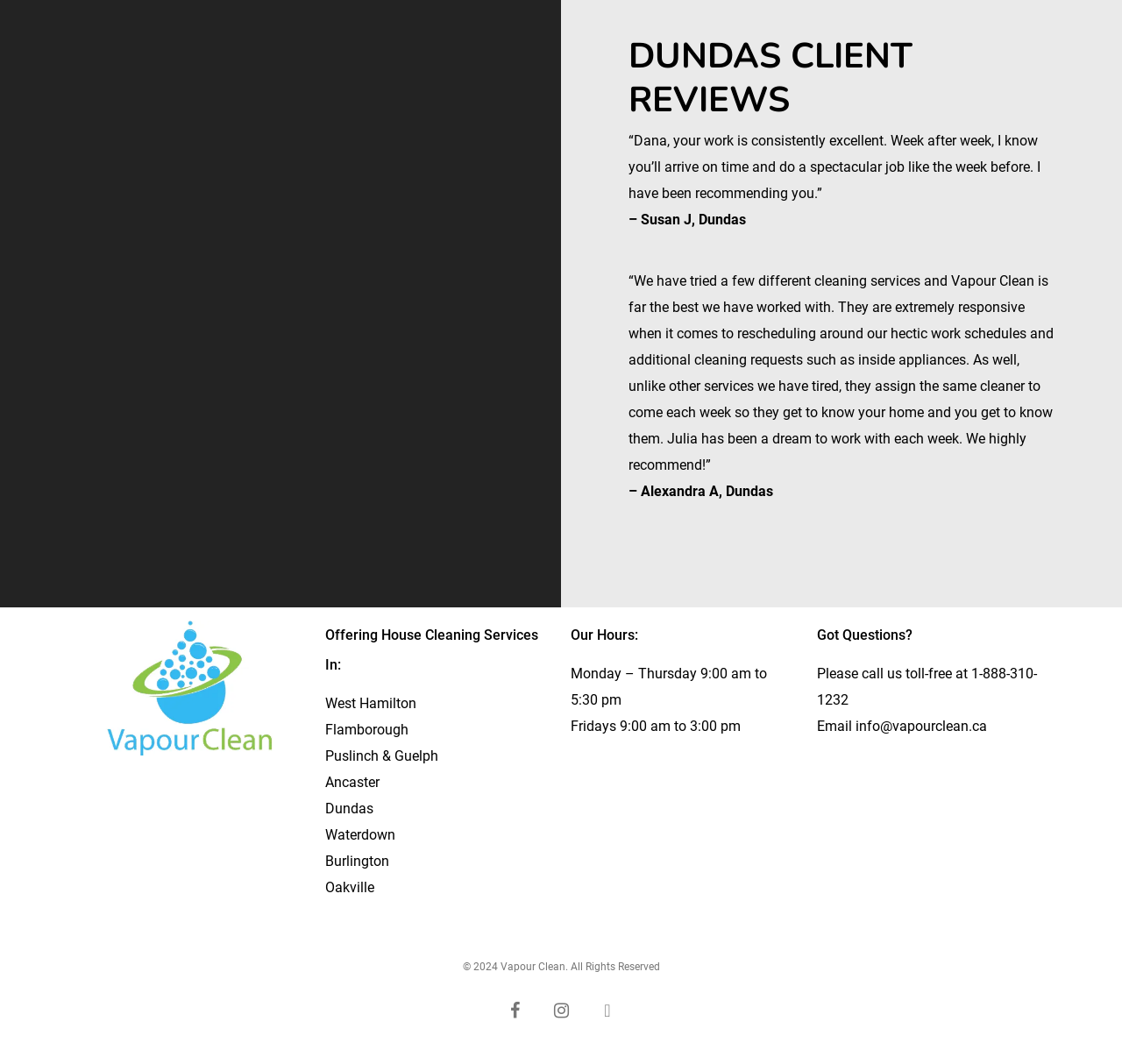Locate the bounding box coordinates of the UI element described by: "1-888-310-1232". Provide the coordinates as four float numbers between 0 and 1, formatted as [left, top, right, bottom].

[0.728, 0.625, 0.924, 0.665]